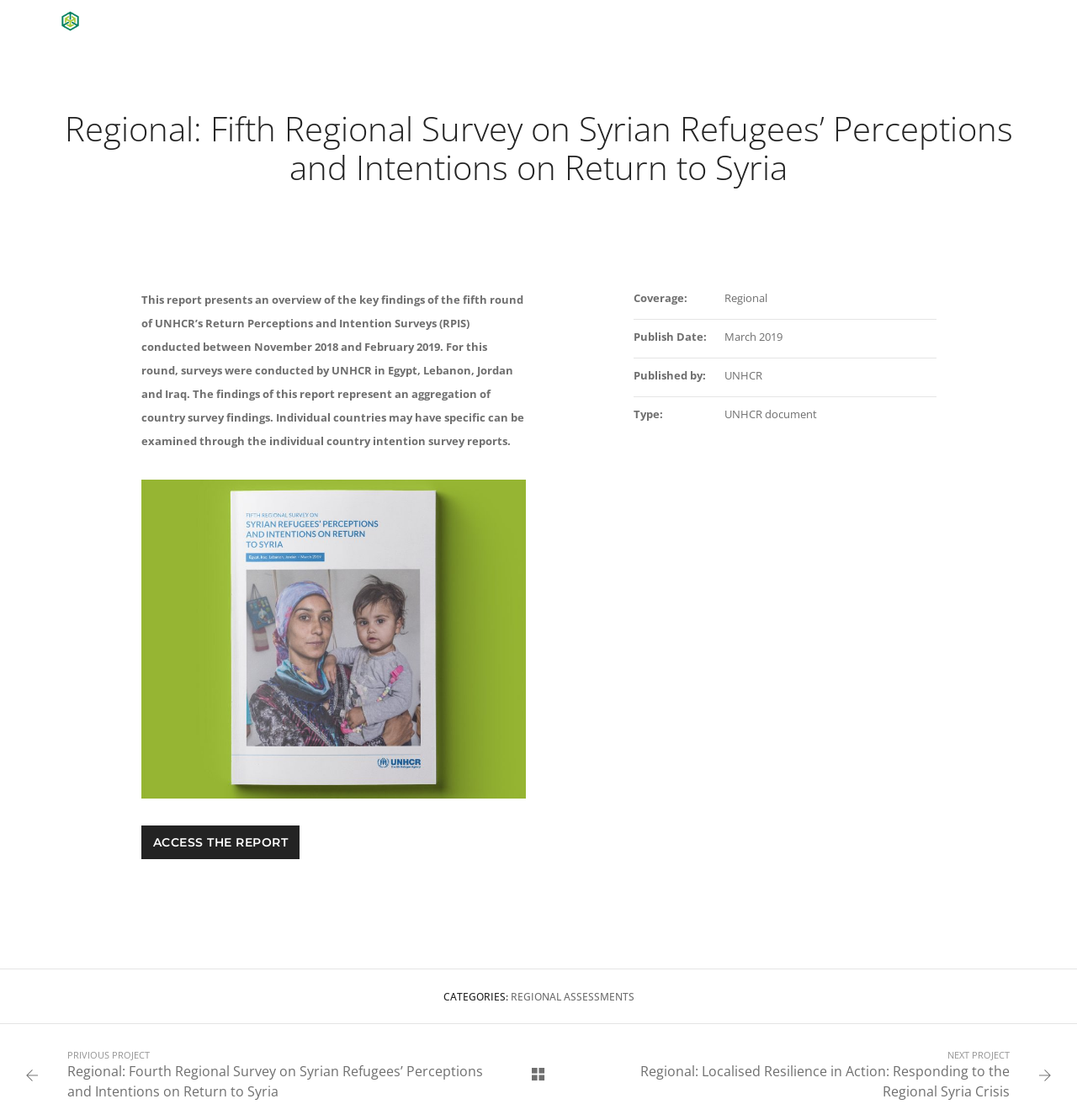Write a detailed summary of the webpage, including text, images, and layout.

The webpage is about the Fifth Regional Survey on Syrian Refugees' Perceptions and Intentions on Return to Syria, a report by UNHCR. At the top, there is a heading with the title of the report, accompanied by a link and an image with the same title. Below the heading, there is a brief summary of the report, which explains that it presents an overview of the key findings of the fifth round of UNHCR's Return Perceptions and Intention Surveys conducted between November 2018 and February 2019 in Egypt, Lebanon, Jordan, and Iraq.

To the right of the summary, there is a figure with a link to "assessm04" and an image with the same name. Below the summary, there is a prominent link to "ACCESS THE REPORT". 

On the right side of the page, there are several sections of metadata, including "Coverage:", "Publish Date:", "Published by:", and "Type:", each with corresponding text, such as "Regional", "March 2019", "UNHCR", and "UNHCR document", respectively.

At the bottom of the page, there are links to related projects, including "REGIONAL ASSESSMENTS", "PRIVIOUS PROJECT", and "NEXT PROJECT", with corresponding links to previous and next reports. There are also two icons, one with a left arrow and one with a right arrow, which likely allow users to navigate through the projects.